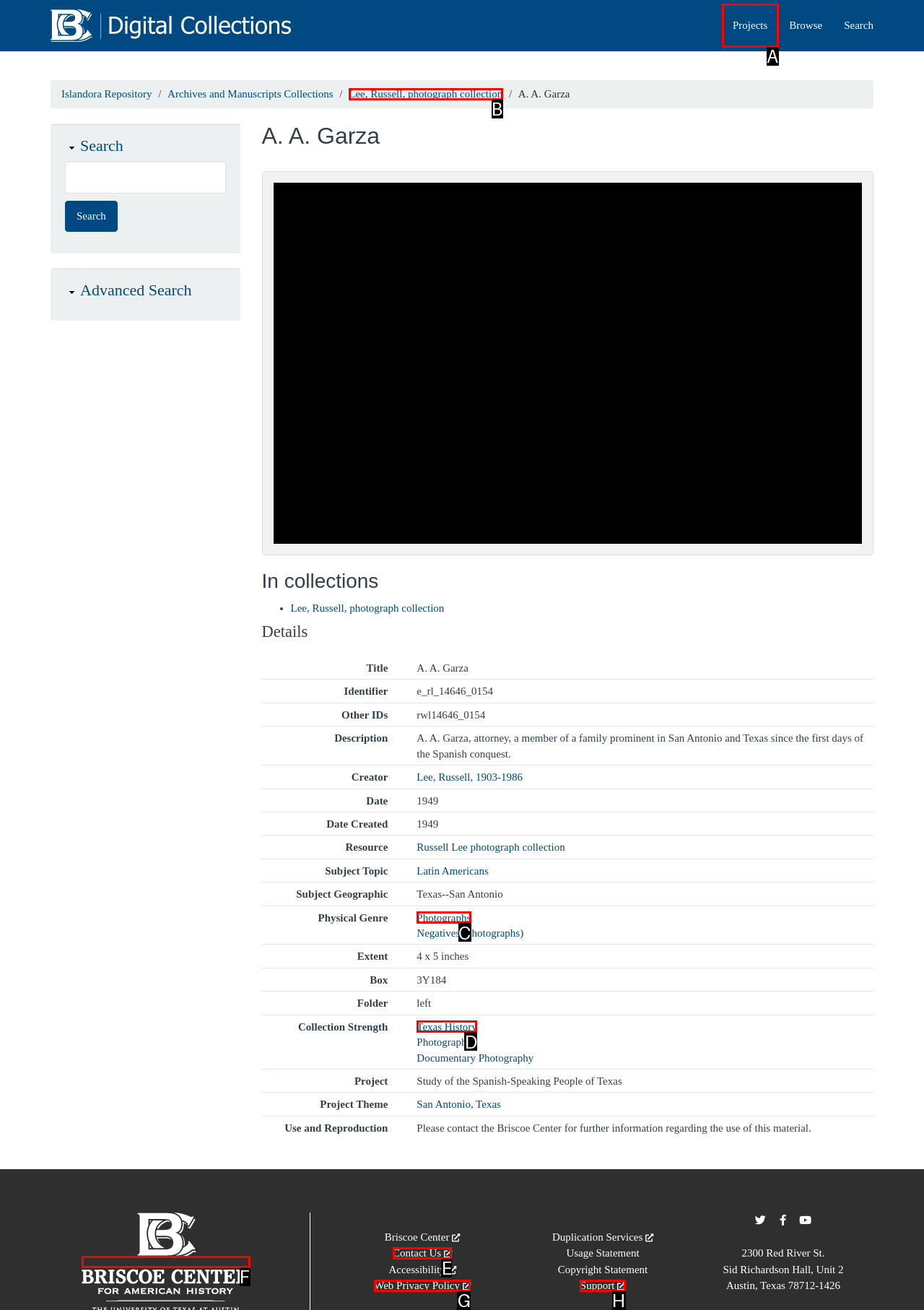Find the UI element described as: Web Privacy Policy
Reply with the letter of the appropriate option.

G